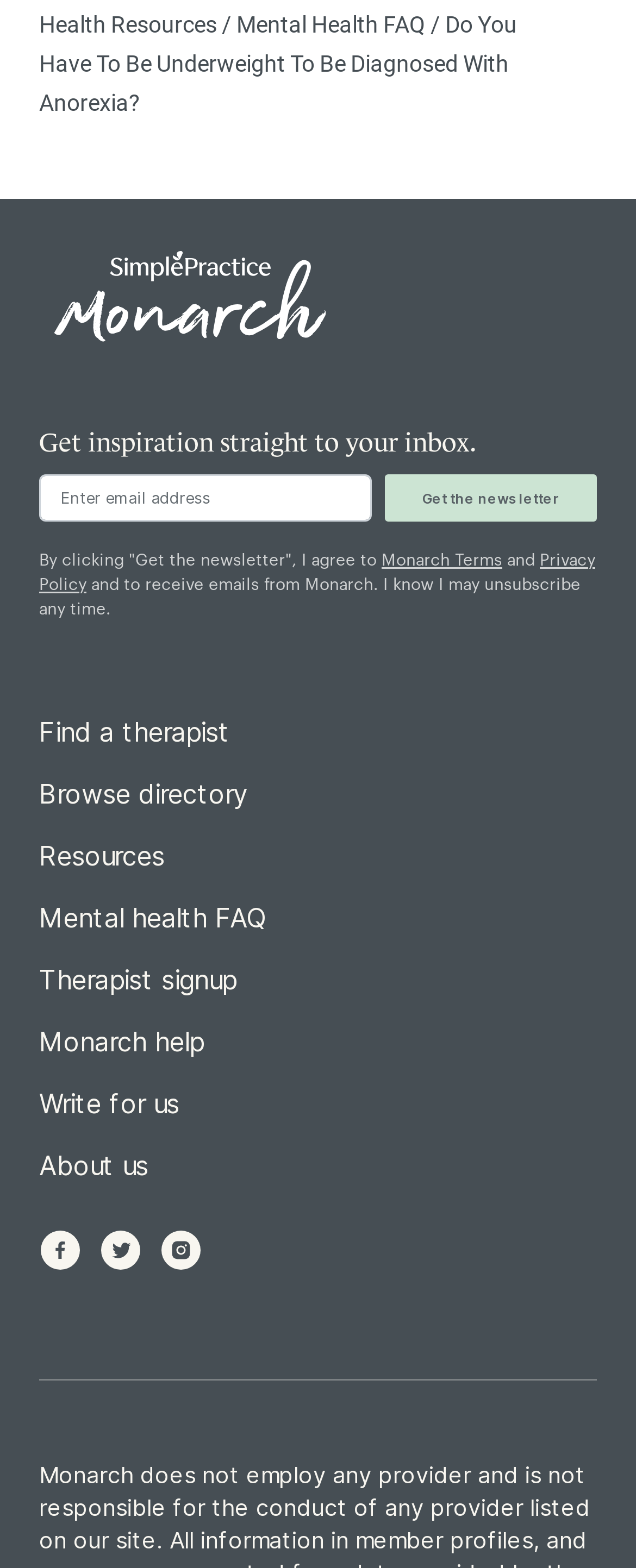Locate the bounding box coordinates of the clickable region to complete the following instruction: "Visit Facebook page."

[0.062, 0.773, 0.136, 0.821]